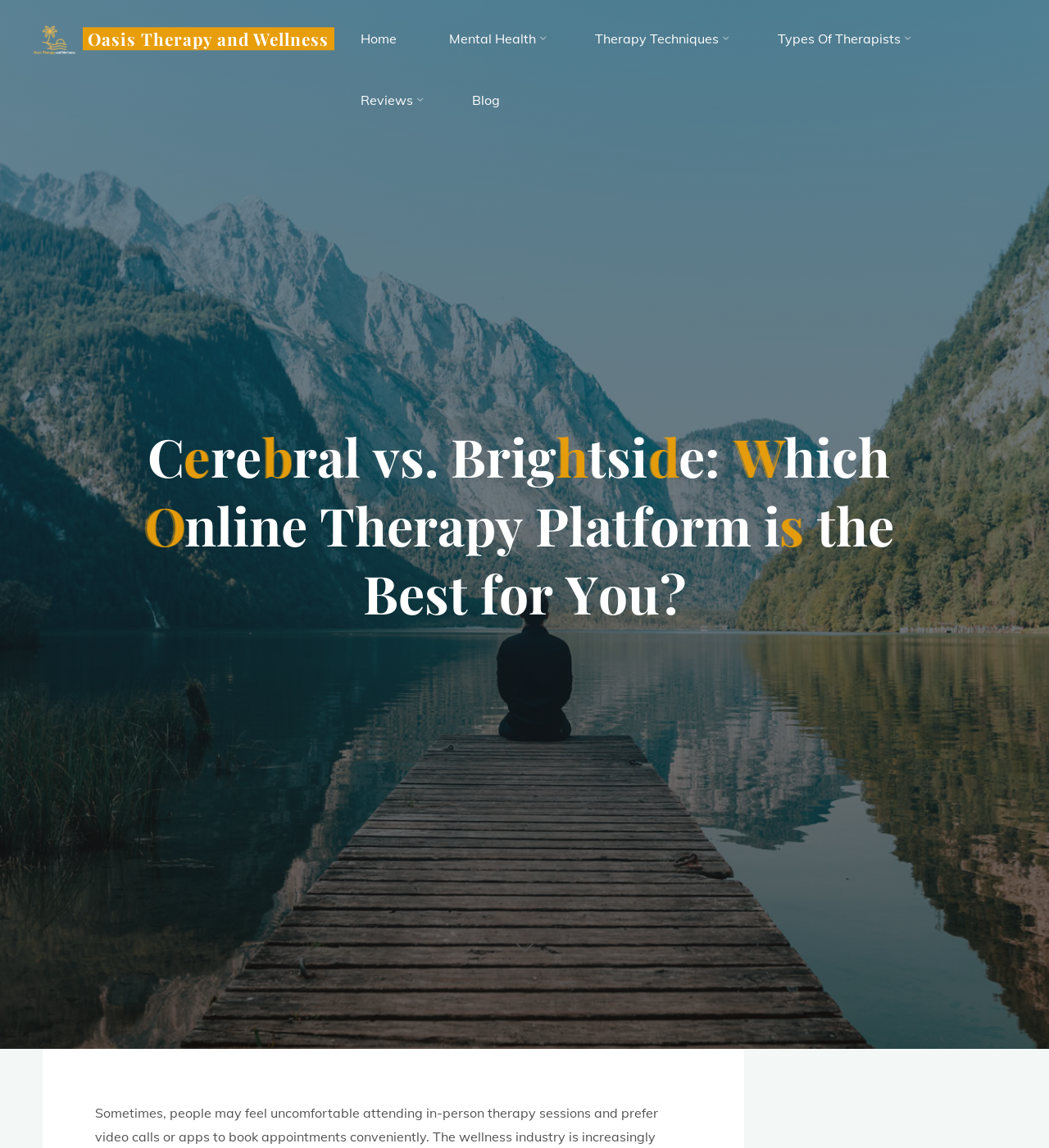Create an elaborate caption for the webpage.

The webpage is about comparing online therapy platforms, specifically Cerebral and Brightside. At the top left corner, there is a logo of Oasis Therapy and Wellness, which is a link to the website's homepage. Next to the logo, there is a navigation menu with links to different sections of the website, including Home, Mental Health, Therapy Techniques, Types Of Therapists, Reviews, and Blog.

Below the navigation menu, there is a heading that reads "Cerebral vs. Brightside: Which Online Therapy Platform is the Best for You?" in a large font. This heading is divided into two parts, with "Cerebral" and "Brightside" on either side of a "vs." symbol.

Under the heading, there is a brief introduction to the topic, which is not explicitly stated but seems to be discussing the benefits of online therapy platforms. There is a "Read more" link at the bottom right corner of this section, which suggests that there is more content to be read.

At the bottom of the page, there is a link to go "Back to Top" with an arrow icon, indicating that the page has a lot of content and the user may need to scroll back up to the top.